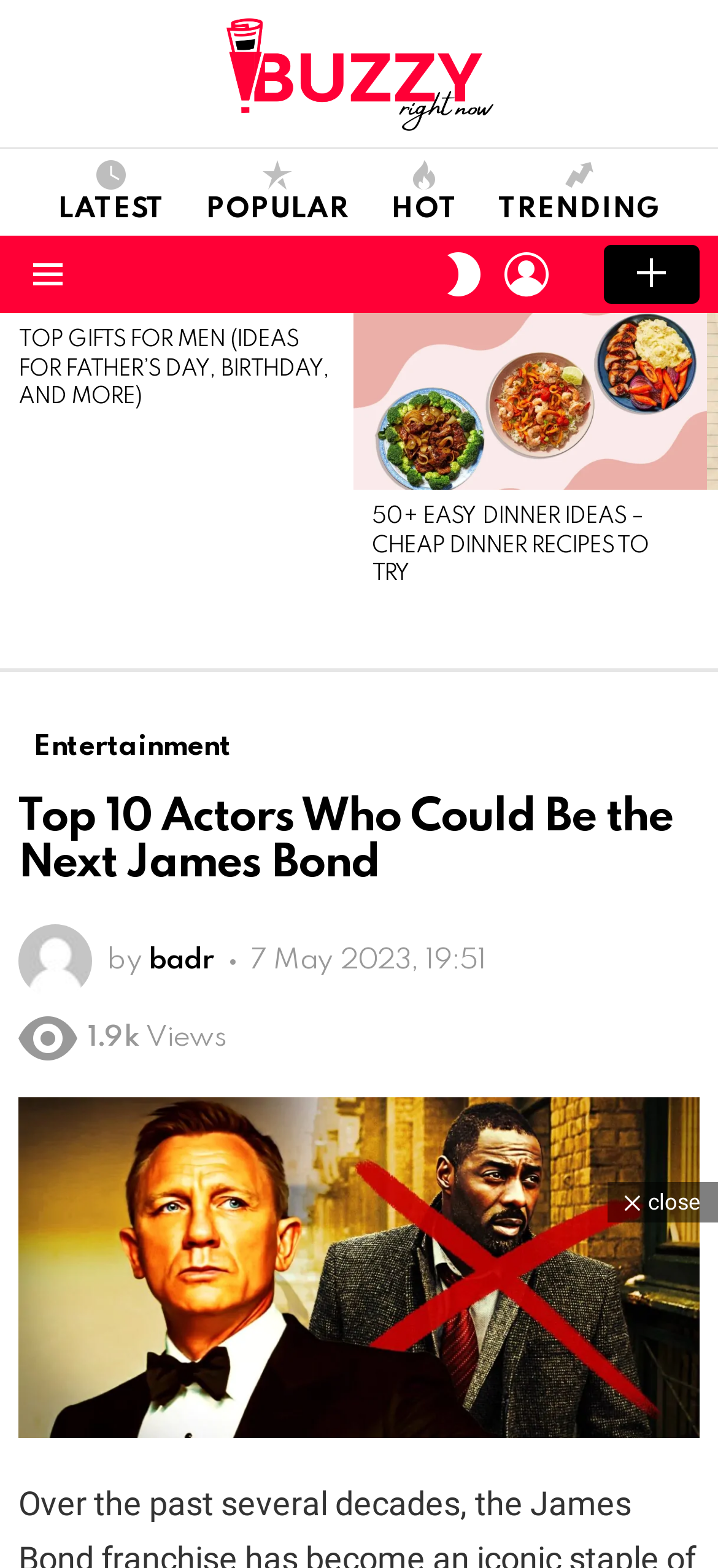Please predict the bounding box coordinates of the element's region where a click is necessary to complete the following instruction: "Log in to the website". The coordinates should be represented by four float numbers between 0 and 1, i.e., [left, top, right, bottom].

[0.703, 0.152, 0.764, 0.199]